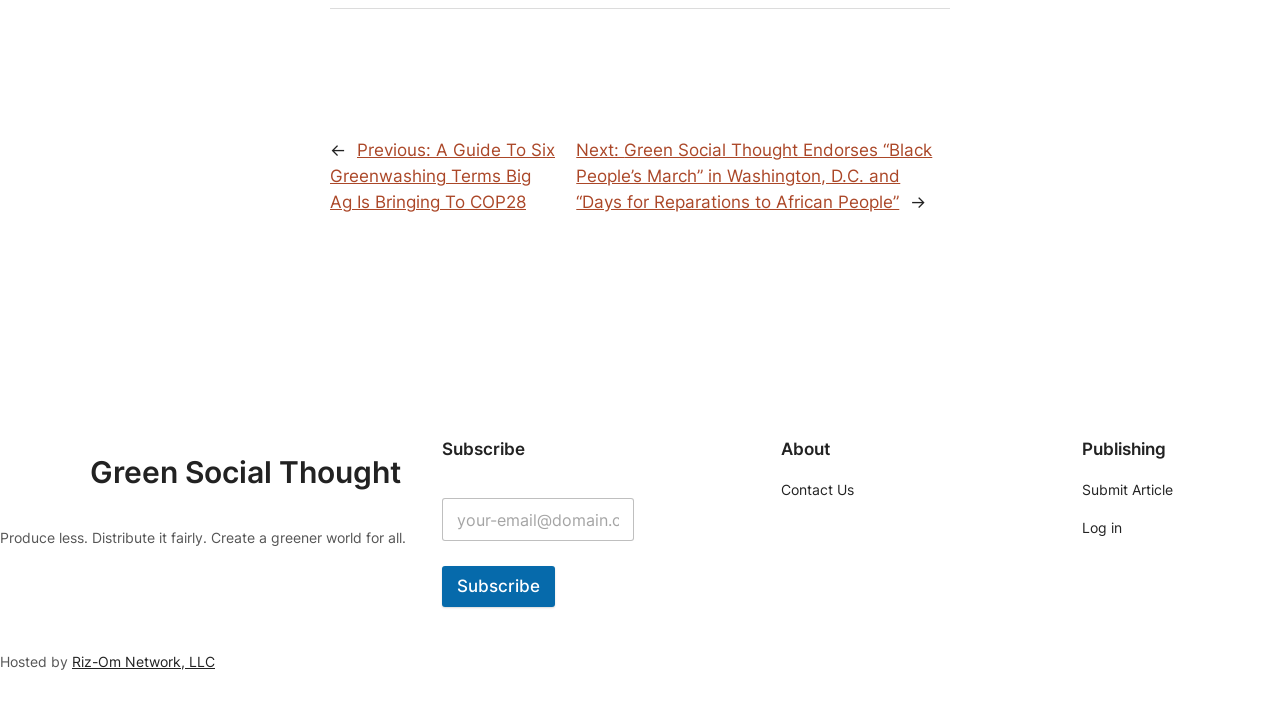Determine the bounding box coordinates for the clickable element required to fulfill the instruction: "Contact us". Provide the coordinates as four float numbers between 0 and 1, i.e., [left, top, right, bottom].

[0.61, 0.673, 0.667, 0.704]